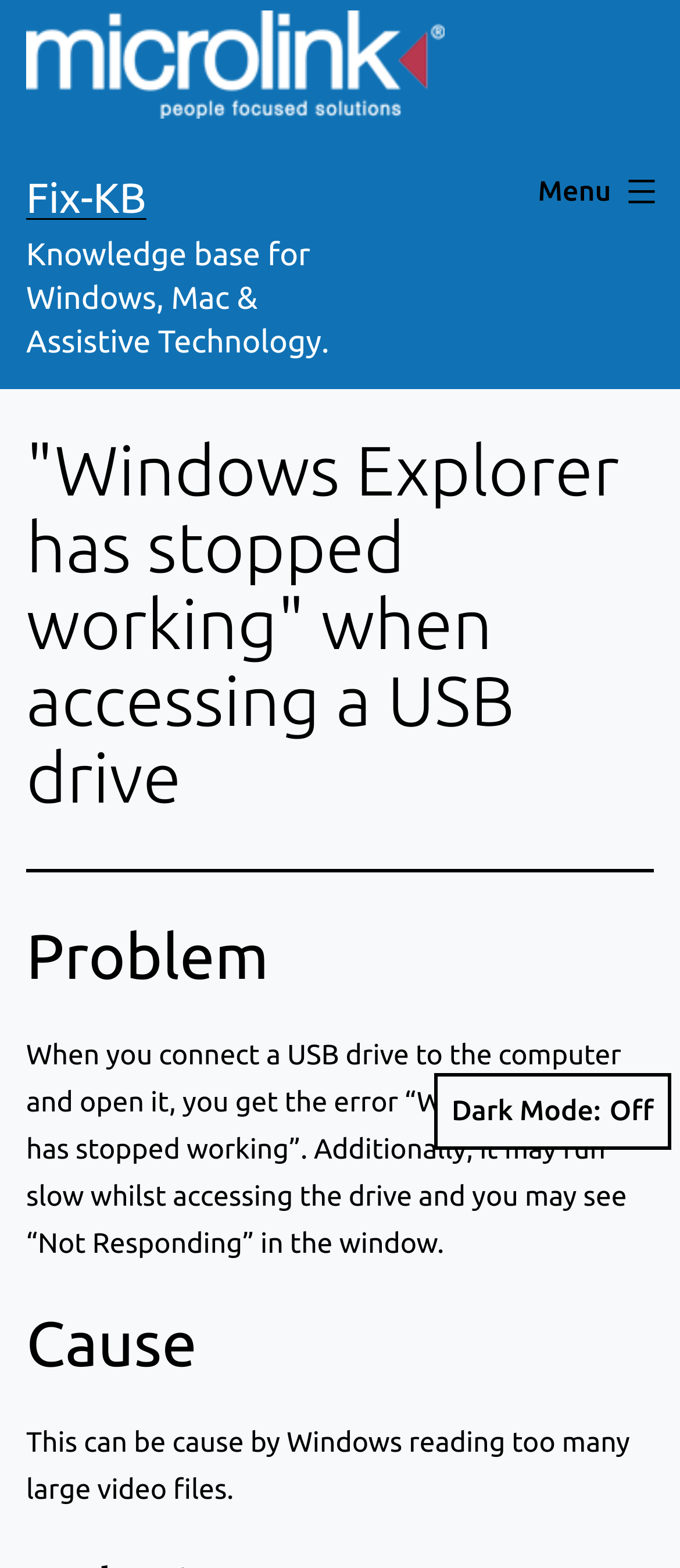What is the purpose of the website?
Using the information from the image, answer the question thoroughly.

The purpose of the website can be determined by reading the StaticText element with the text 'Knowledge base for Windows, Mac & Assistive Technology.' which suggests that the website is a knowledge base for Windows, Mac, and Assistive Technology.